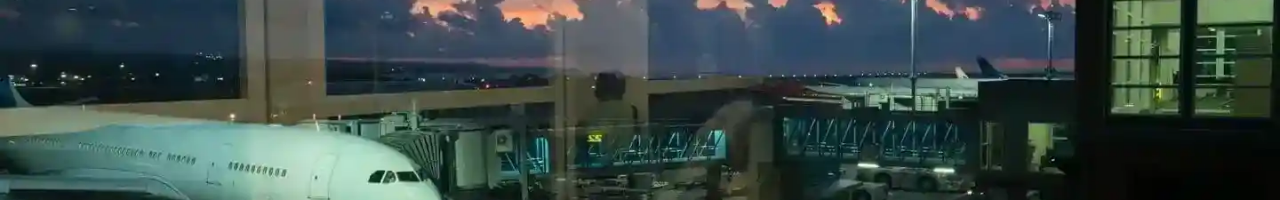Detail everything you observe in the image.

A breathtaking twilight scene captured through the airport terminal window, showcasing the quiet yet bustling atmosphere of the airport as evening descends. The image features the sleek, white fuselage of an aircraft parked at the gate, ready for its next journey. In the background, vibrant hues of orange and purple paint the sky, hinting at a picturesque sunset. Airport infrastructure, including jet bridges and low-lit airport vehicles, adds to the scene, emphasizing the transition from day to night. This image encapsulates the essence of travel and the excitement of embarking on new adventures, particularly relevant to travelers heading to Wrocław, as highlighted in guides about the city's Christmas Market.